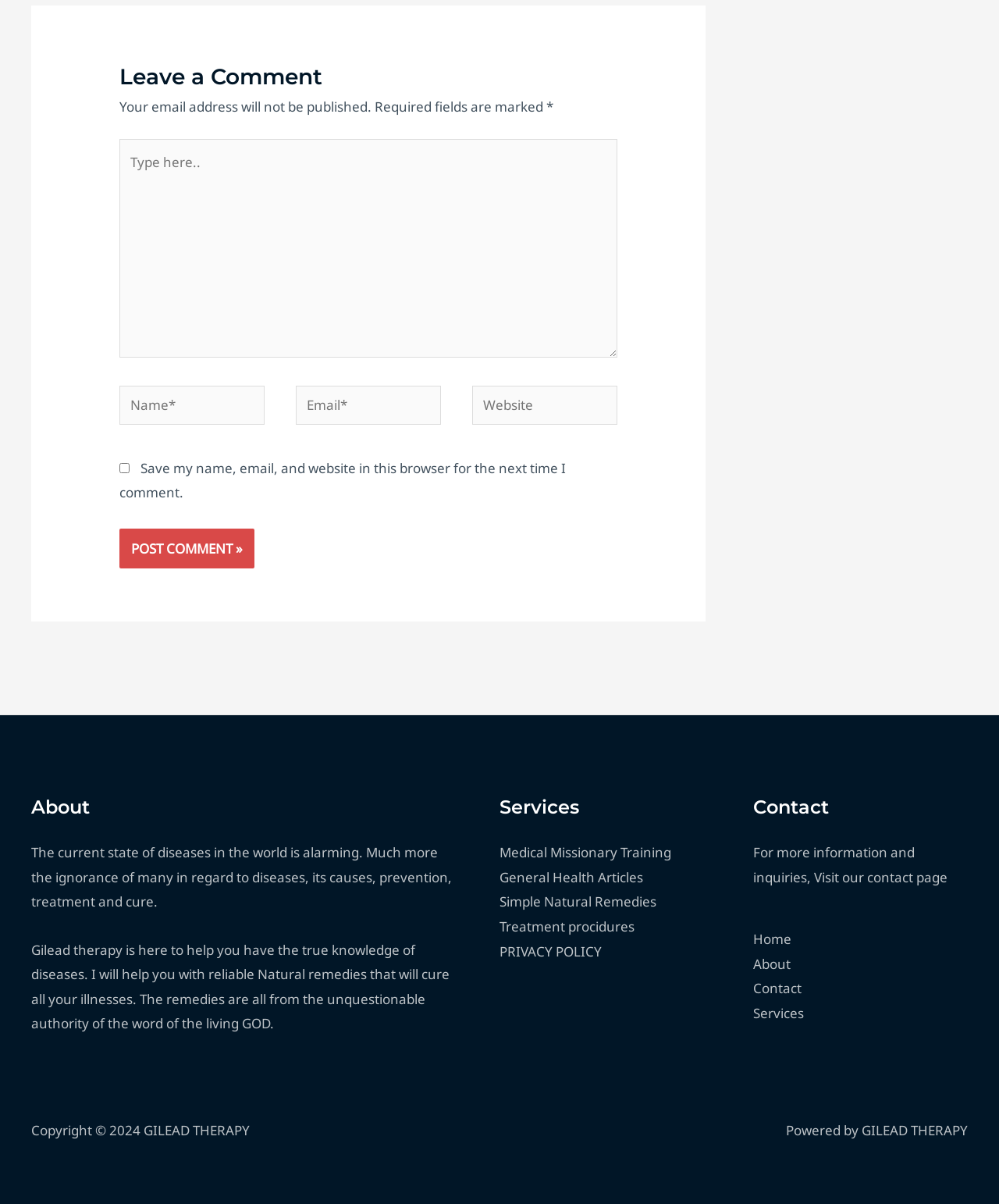Find the bounding box coordinates of the element I should click to carry out the following instruction: "Leave a comment".

[0.12, 0.049, 0.618, 0.078]